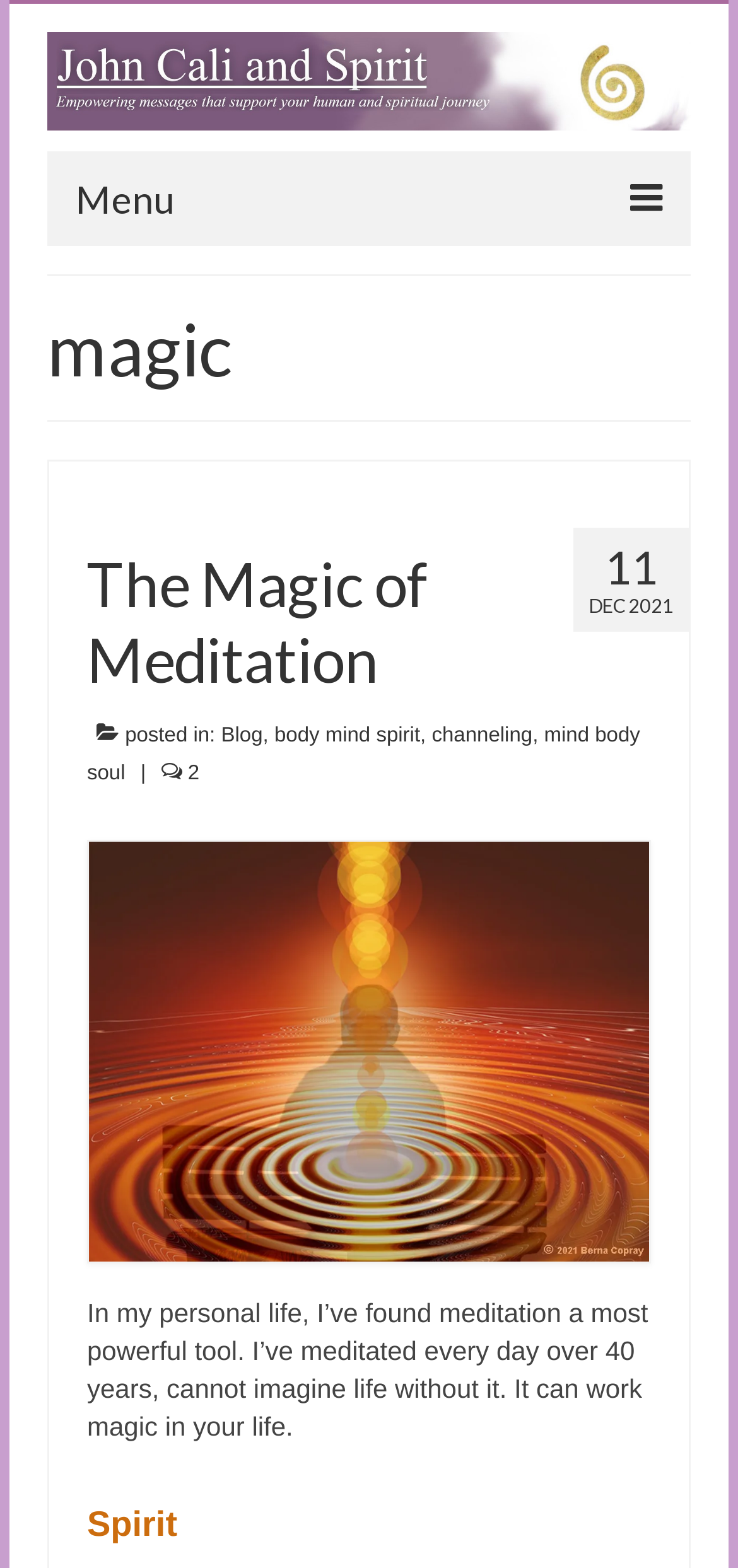What is the first menu item?
Based on the image, please offer an in-depth response to the question.

The menu items are listed as links, and the first one is 'Home', which is located at the top-left of the menu section.